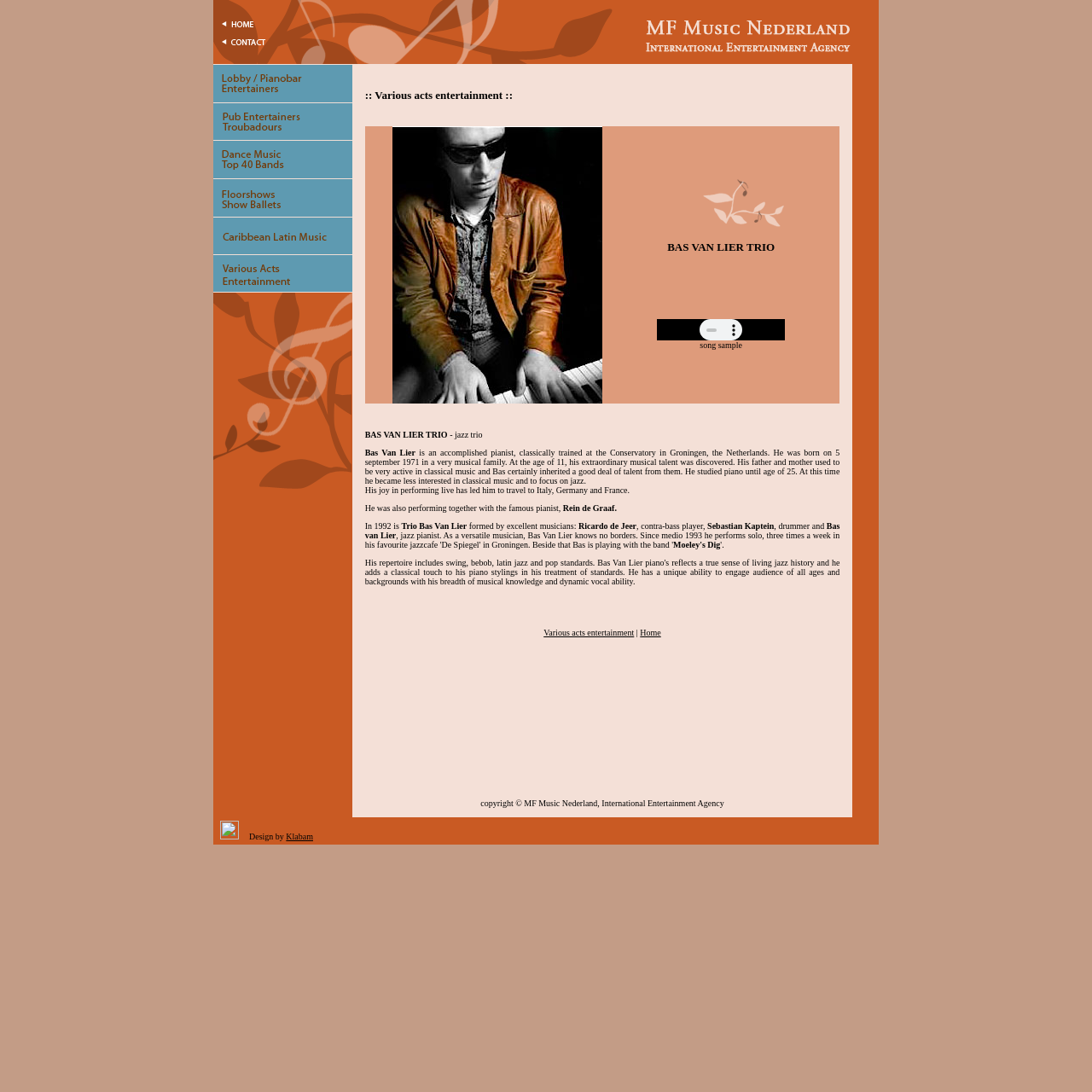What is Bas Van Lier's profession?
From the details in the image, provide a complete and detailed answer to the question.

Bas Van Lier's profession can be inferred from the text description, where it is mentioned that he is an accomplished pianist, classically trained at the Conservatory in Groningen, the Netherlands.